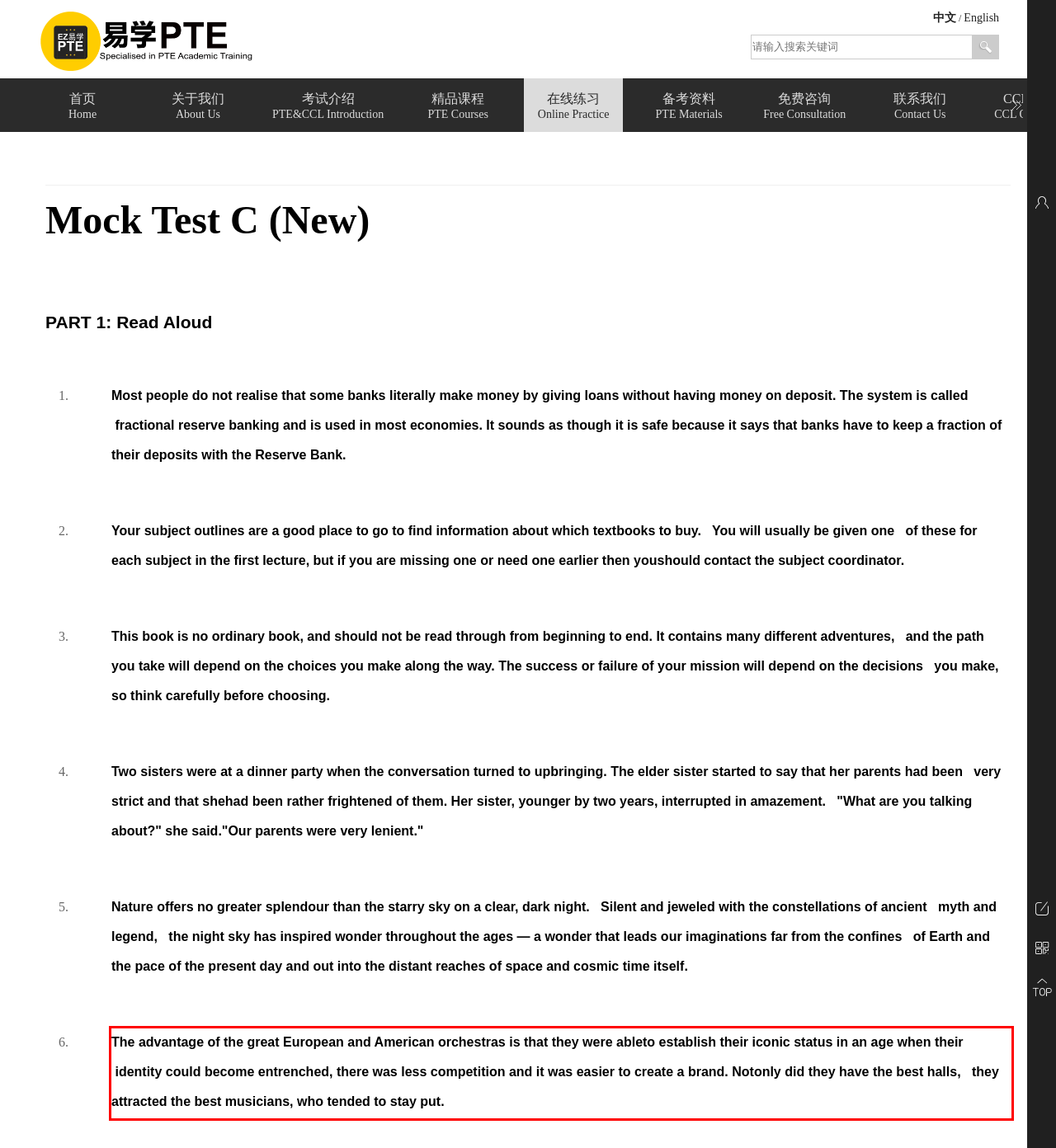Within the screenshot of a webpage, identify the red bounding box and perform OCR to capture the text content it contains.

The advantage of the great European and American orchestras is that they were ableto establish their iconic status in an age when their identity could become entrenched, there was less competition and it was easier to create a brand. Notonly did they have the best halls, they attracted the best musicians, who tended to stay put.